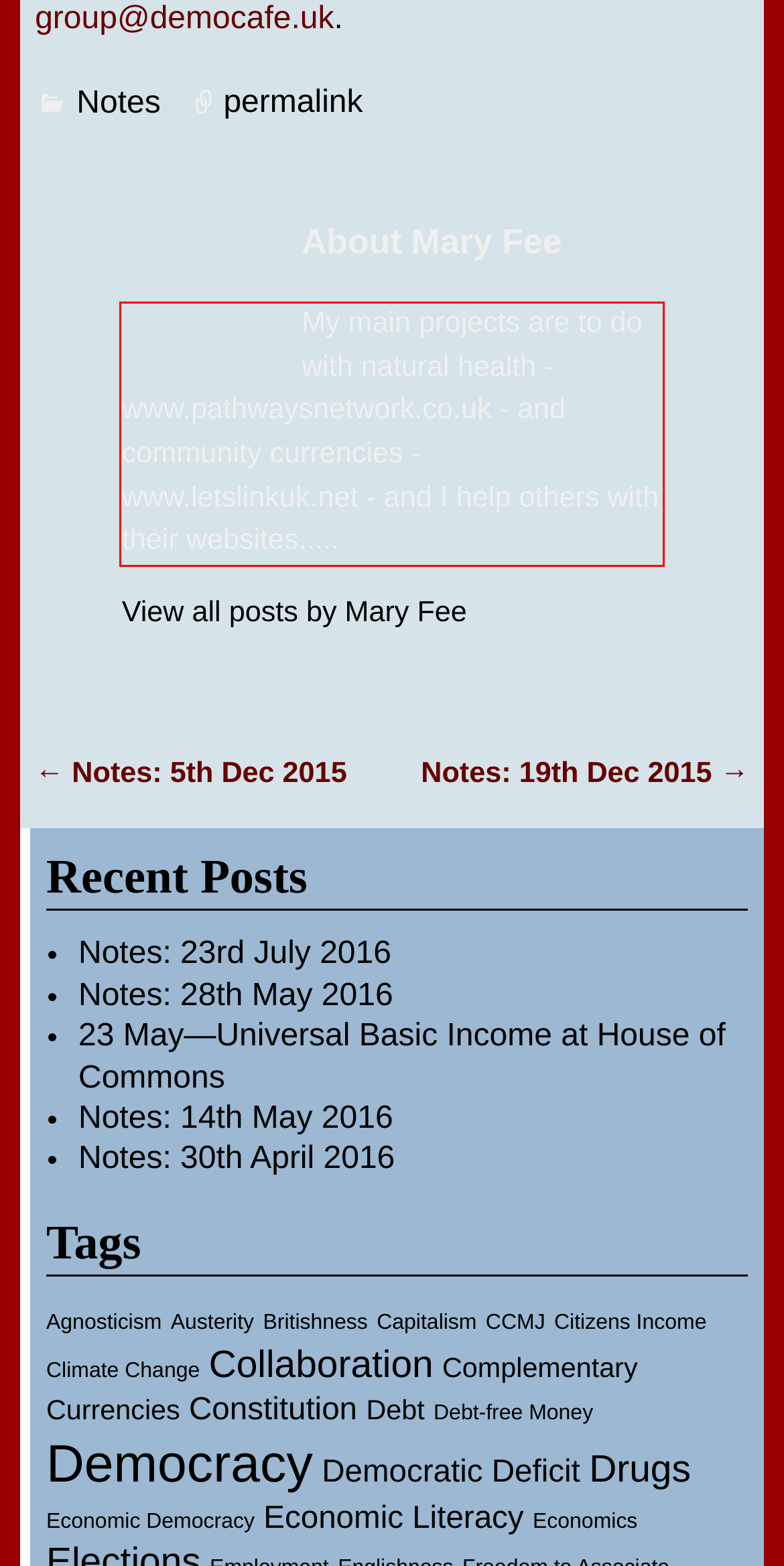Given a webpage screenshot, locate the red bounding box and extract the text content found inside it.

My main projects are to do with natural health - www.pathwaysnetwork.co.uk - and community currencies - www.letslinkuk.net - and I help others with their websites.....